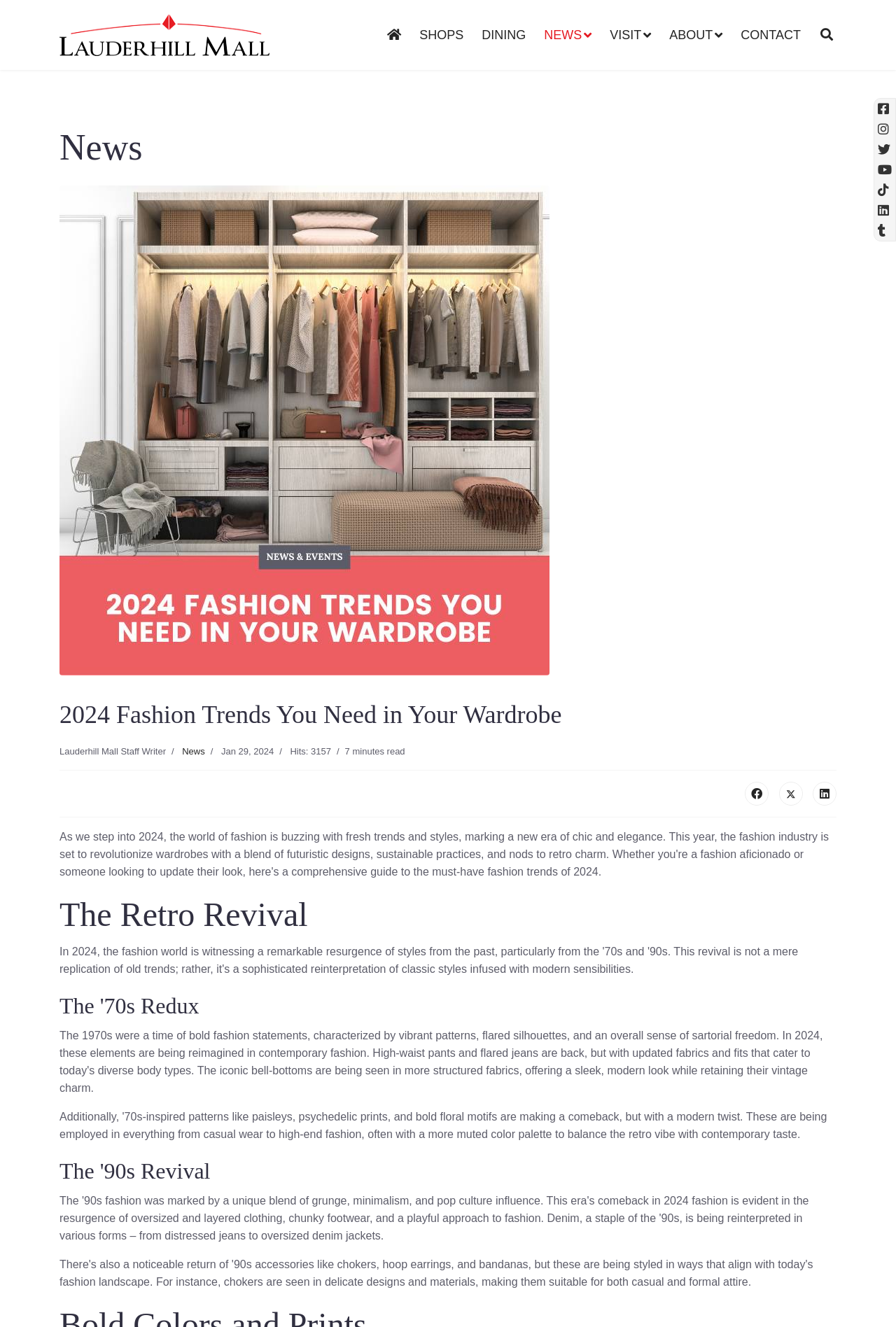What is the category of the article?
Use the image to give a comprehensive and detailed response to the question.

The category of the article can be found below the title, where it says 'Category: News'. This indicates that the article belongs to the news category.